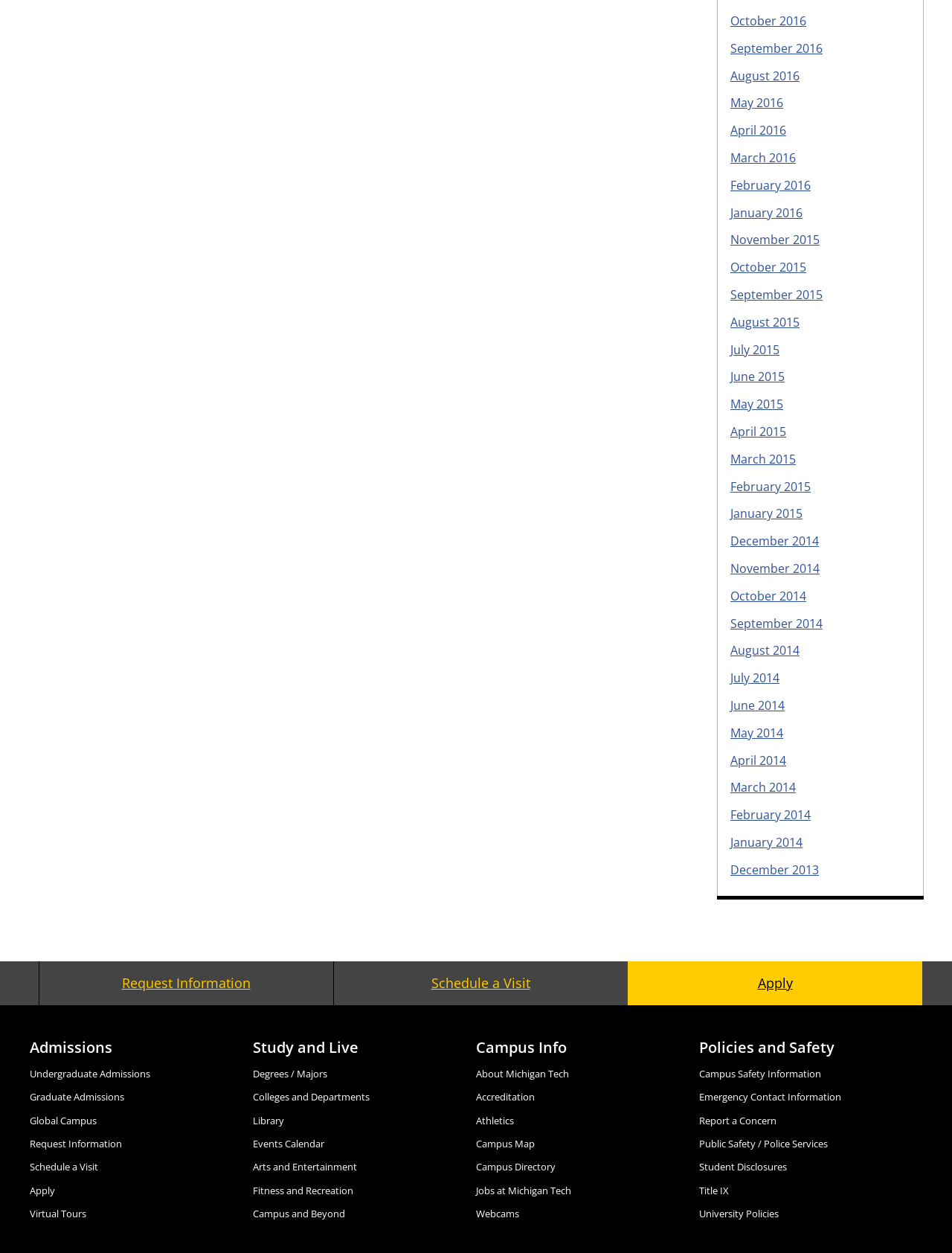How many links are there under 'Admissions'?
Please respond to the question with a detailed and well-explained answer.

I counted the number of links under the 'Admissions' heading, which are 'Undergraduate Admissions', 'Graduate Admissions', 'Global Campus', 'Request Information', 'Schedule a Visit', and 'Apply'. There are 6 links in total.